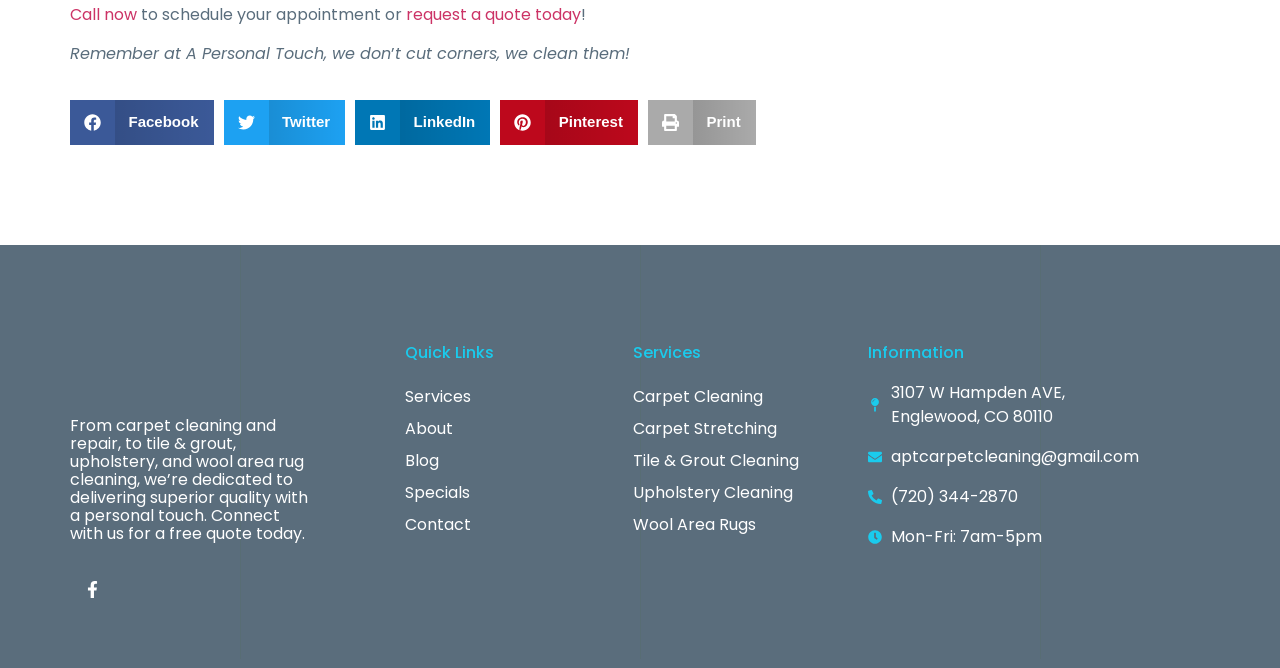Determine the coordinates of the bounding box for the clickable area needed to execute this instruction: "Call now to schedule an appointment".

[0.055, 0.005, 0.107, 0.039]